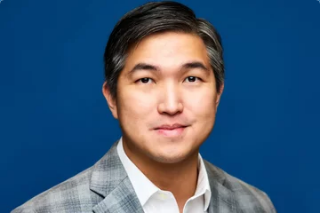What is the title of the associated article?
Please provide an in-depth and detailed response to the question.

The image is associated with an article titled 'DNP student accepted to the Samuel H. and Maria Miller Postdoctoral Fellowship', which was published on April 25, 2024, and highlights the achievements of the individual in the image.